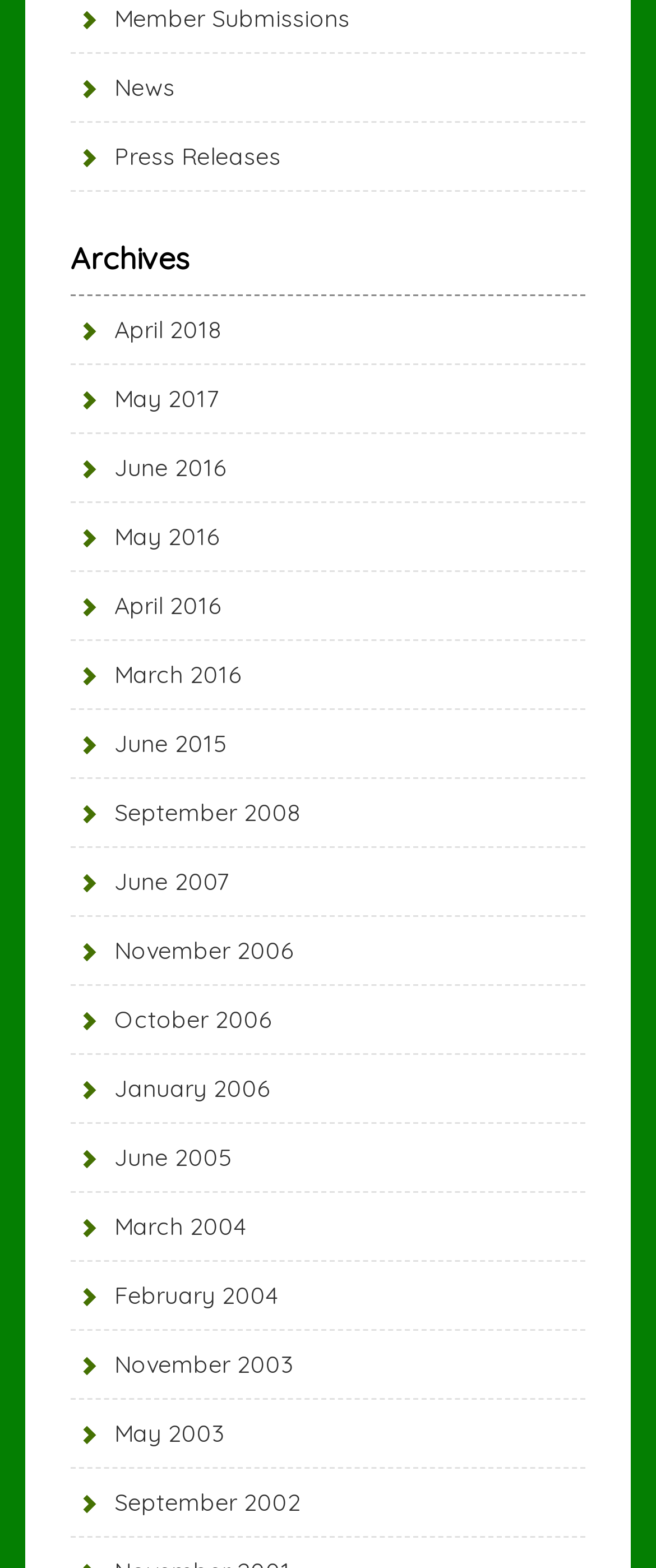Please identify the bounding box coordinates of the clickable area that will fulfill the following instruction: "View Member Submissions". The coordinates should be in the format of four float numbers between 0 and 1, i.e., [left, top, right, bottom].

[0.108, 0.002, 0.533, 0.021]